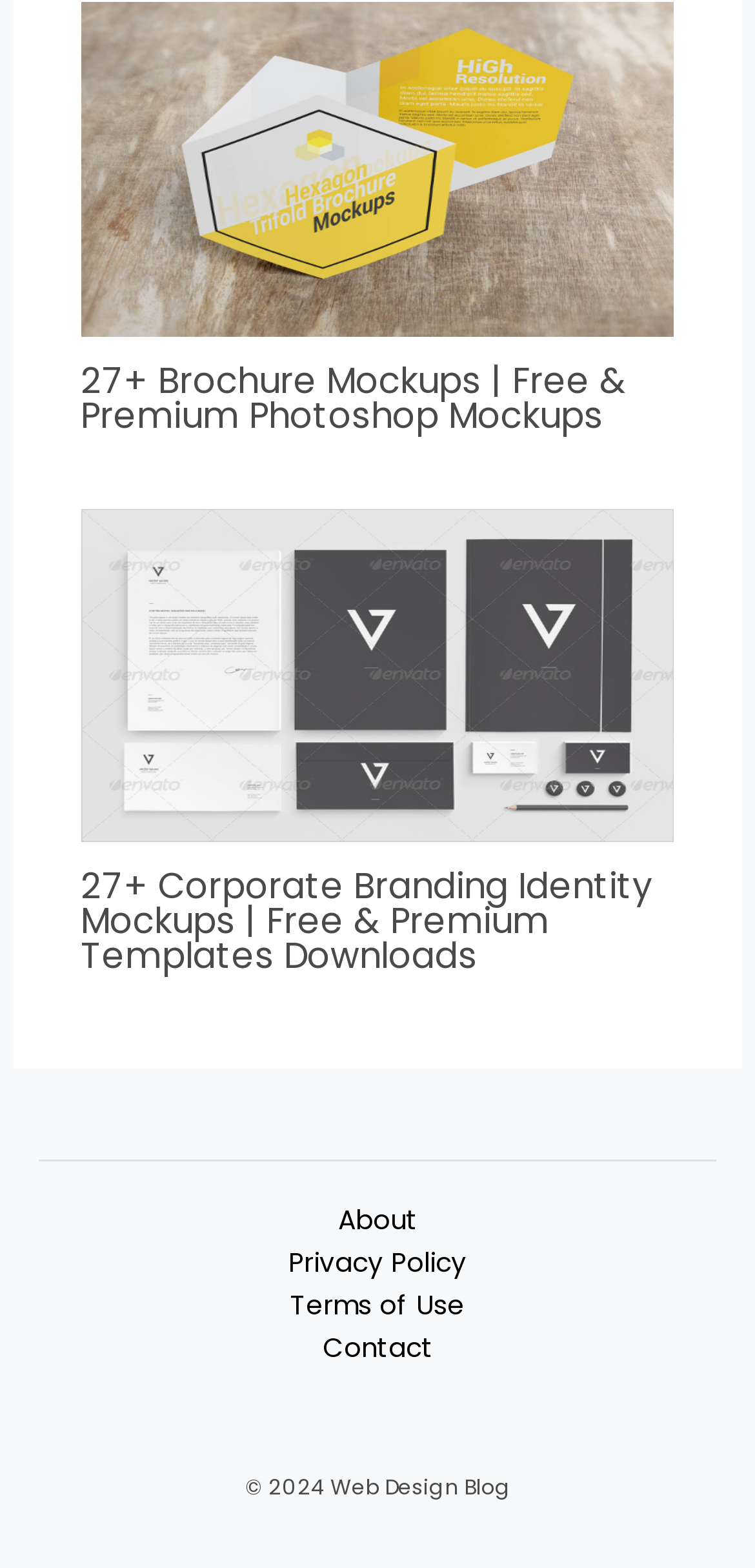Identify the bounding box coordinates of the clickable section necessary to follow the following instruction: "read corporate branding identity mockups". The coordinates should be presented as four float numbers from 0 to 1, i.e., [left, top, right, bottom].

[0.107, 0.554, 0.893, 0.622]